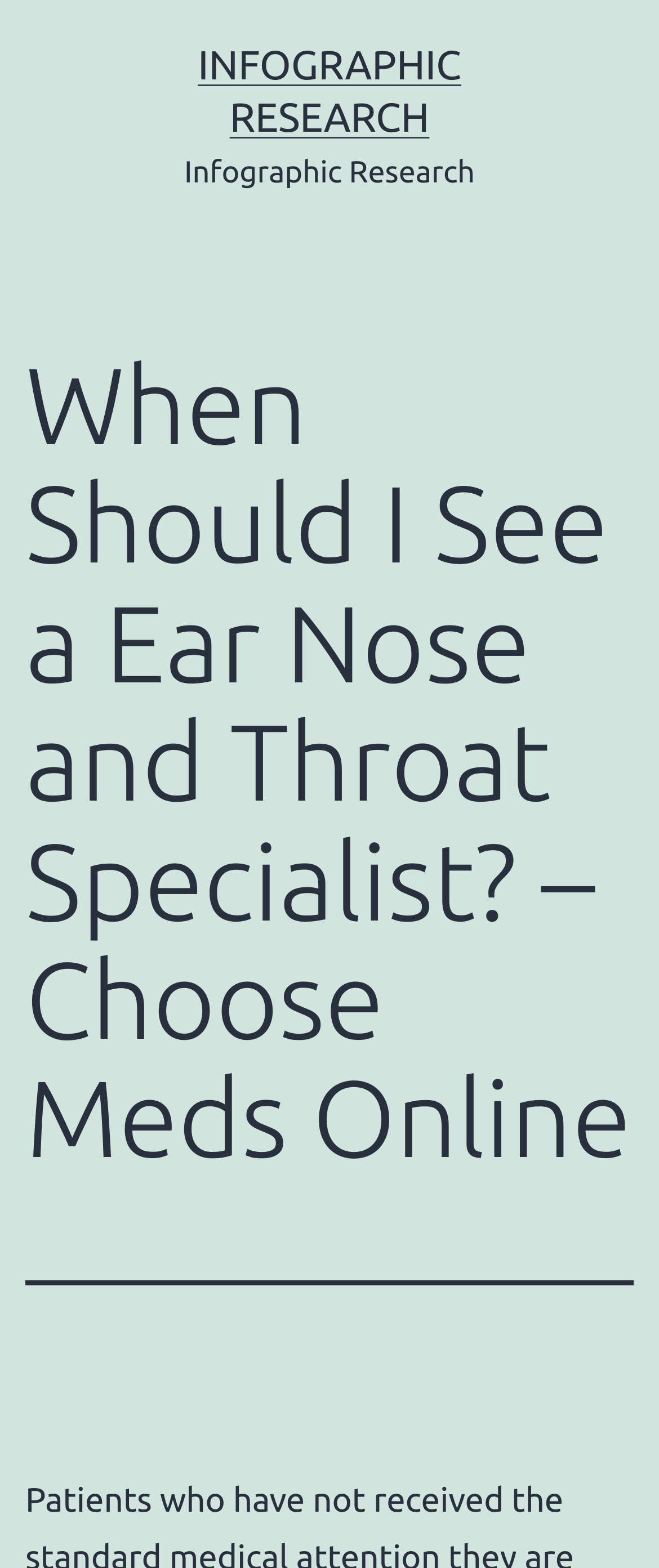Please find and report the primary heading text from the webpage.

When Should I See a Ear Nose and Throat Specialist? – Choose Meds Online